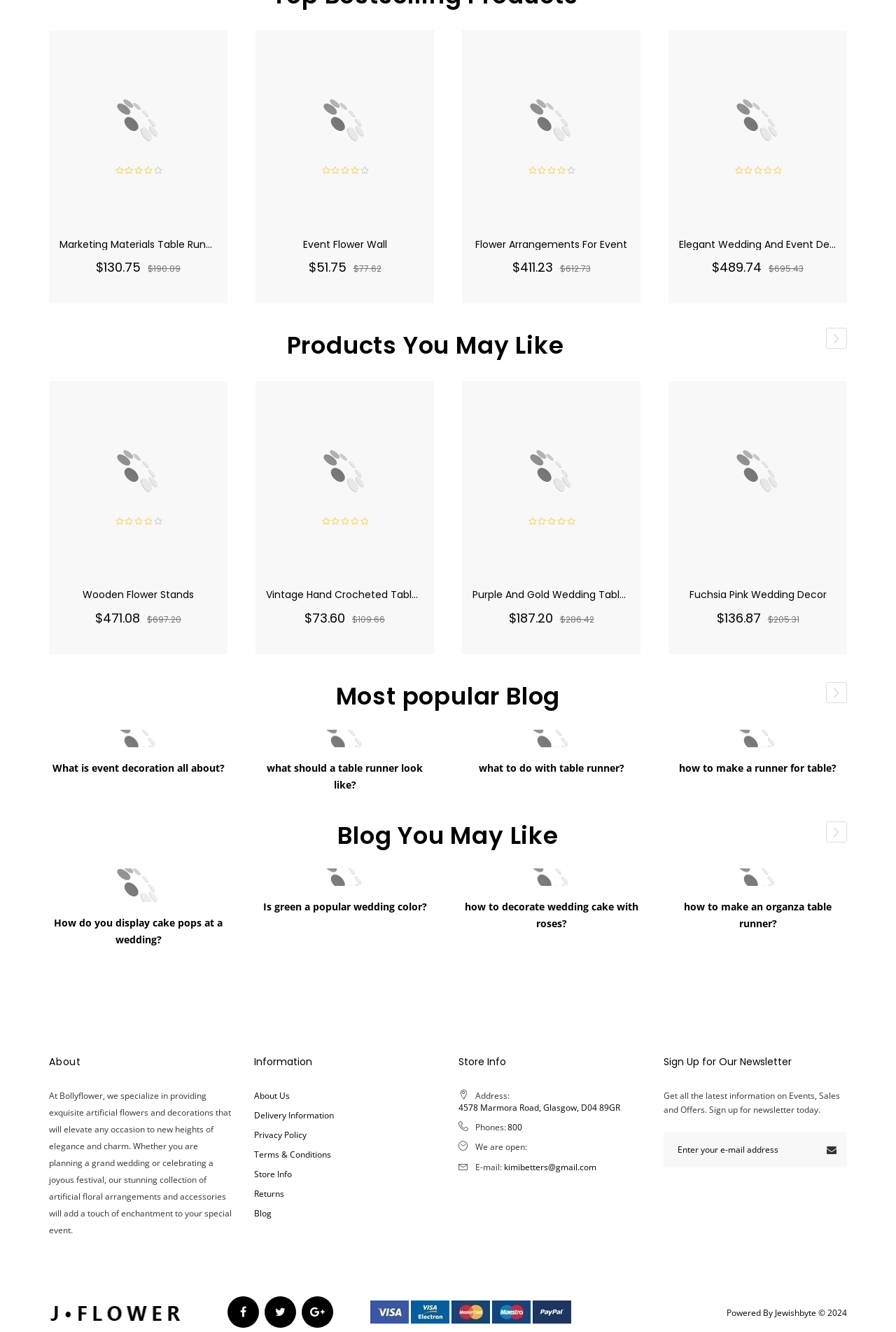Identify the bounding box coordinates for the region of the element that should be clicked to carry out the instruction: "View Marketing Materials Table Runner". The bounding box coordinates should be four float numbers between 0 and 1, i.e., [left, top, right, bottom].

[0.066, 0.179, 0.242, 0.188]